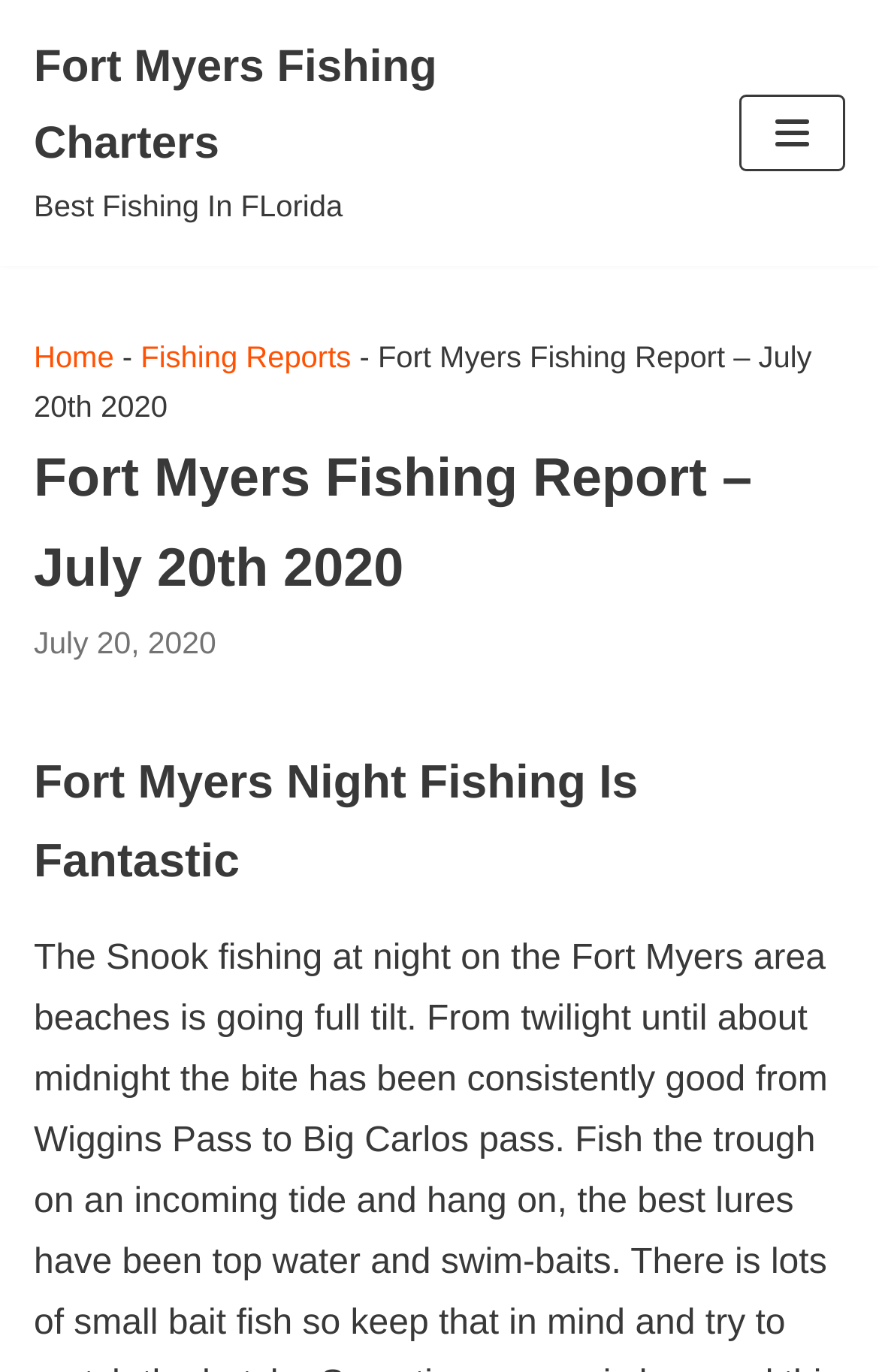With reference to the image, please provide a detailed answer to the following question: What is the topic of the main content?

I found the topic of the main content by looking at the heading element on the webpage, which is located below the navigation menu and above the main content. The heading element contains the text 'Fort Myers Night Fishing Is Fantastic'.